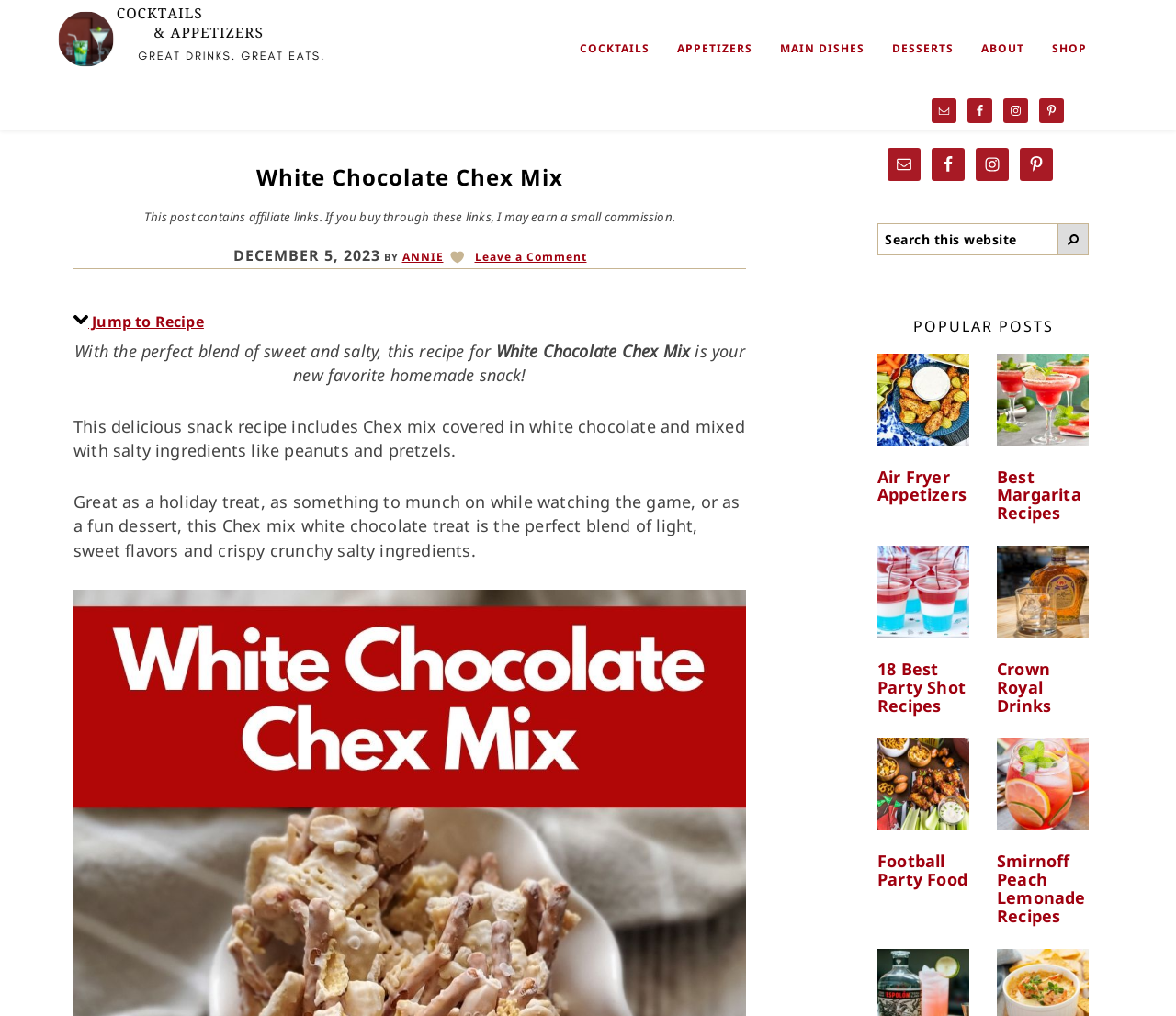Give an in-depth explanation of the webpage layout and content.

This webpage is about a recipe for White Chocolate Chex Mix, a sweet and salty snack. At the top, there are links to skip to primary navigation, main content, primary sidebar, and footer. Below that, there is a main navigation menu with links to COCKTAILS AND APPETIZERS, MAIN DISHES, DESSERTS, ABOUT, and SHOP.

On the left side, there is a sidebar with social media links to Email, Facebook, Instagram, and Pinterest, each accompanied by an icon. Below the social media links, there is a search bar with a search button.

The main content area has a heading that reads "White Chocolate Chex Mix" and a brief description of the recipe. Below that, there is a "Jump to Recipe" link and a short paragraph introducing the recipe. The recipe itself is not shown, but there is a description of what it includes, such as Chex mix covered in white chocolate and mixed with salty ingredients like peanuts and pretzels.

Further down, there are links to popular posts, including Air Fryer appetizers, Best Margarita Recipes, Best Party Shot Recipes, and more. Each link is accompanied by an image and a brief description.